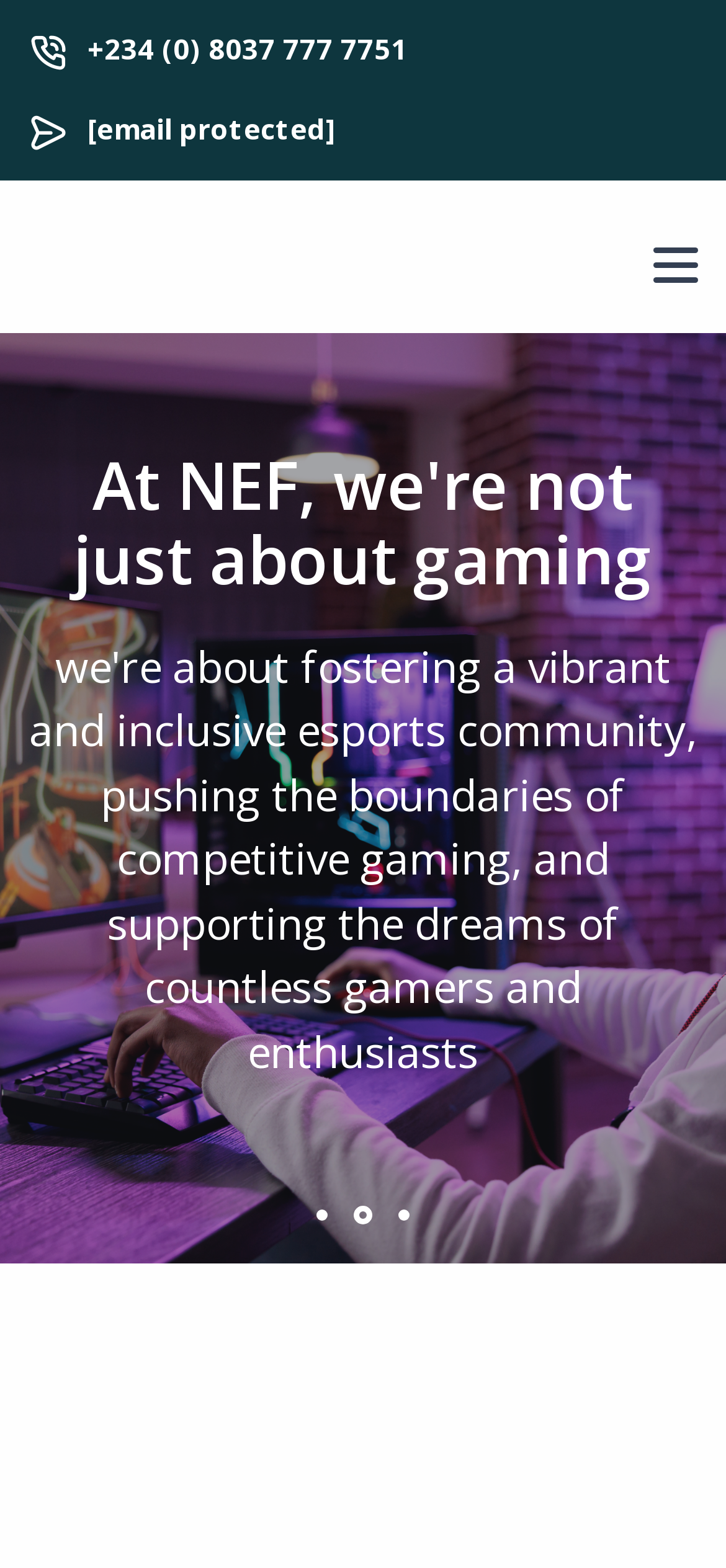Please reply to the following question with a single word or a short phrase:
What is the phone number on the webpage?

+234 (0) 8037 777 7751